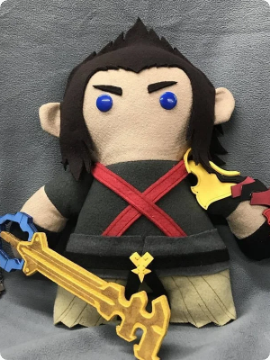Give a succinct answer to this question in a single word or phrase: 
What is Terra holding in his right hand?

A Keyblade